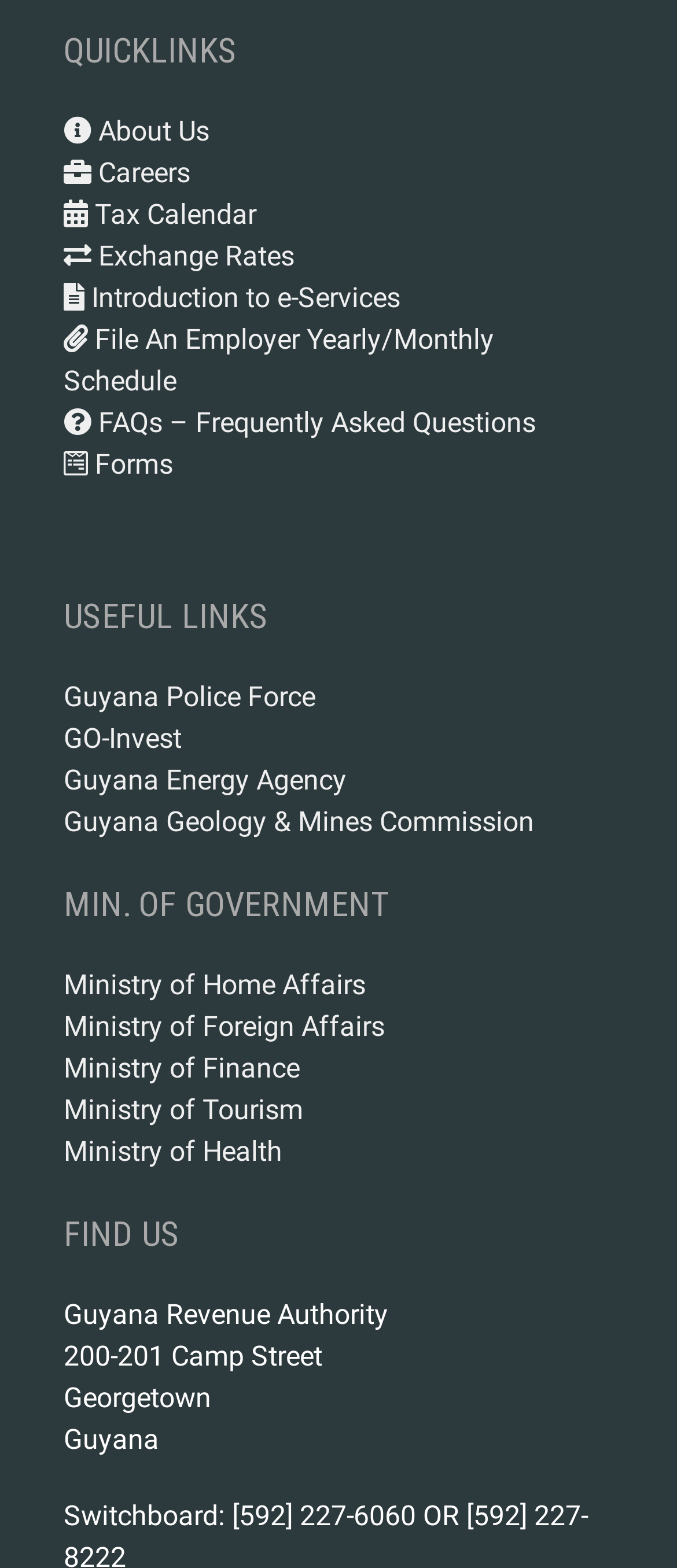What is the address of the Guyana Revenue Authority?
Please answer using one word or phrase, based on the screenshot.

200-201 Camp Street